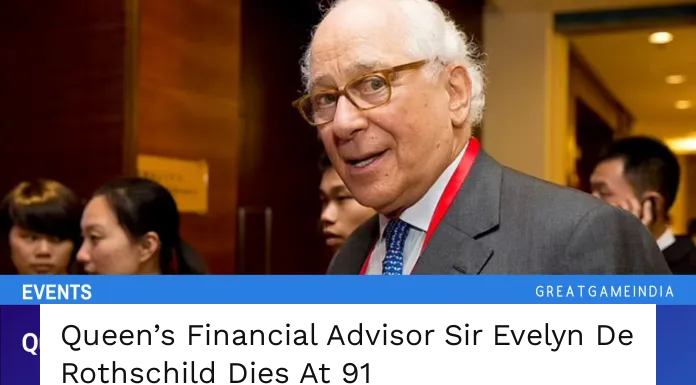At what age did Sir Evelyn De Rothschild pass away? Analyze the screenshot and reply with just one word or a short phrase.

91